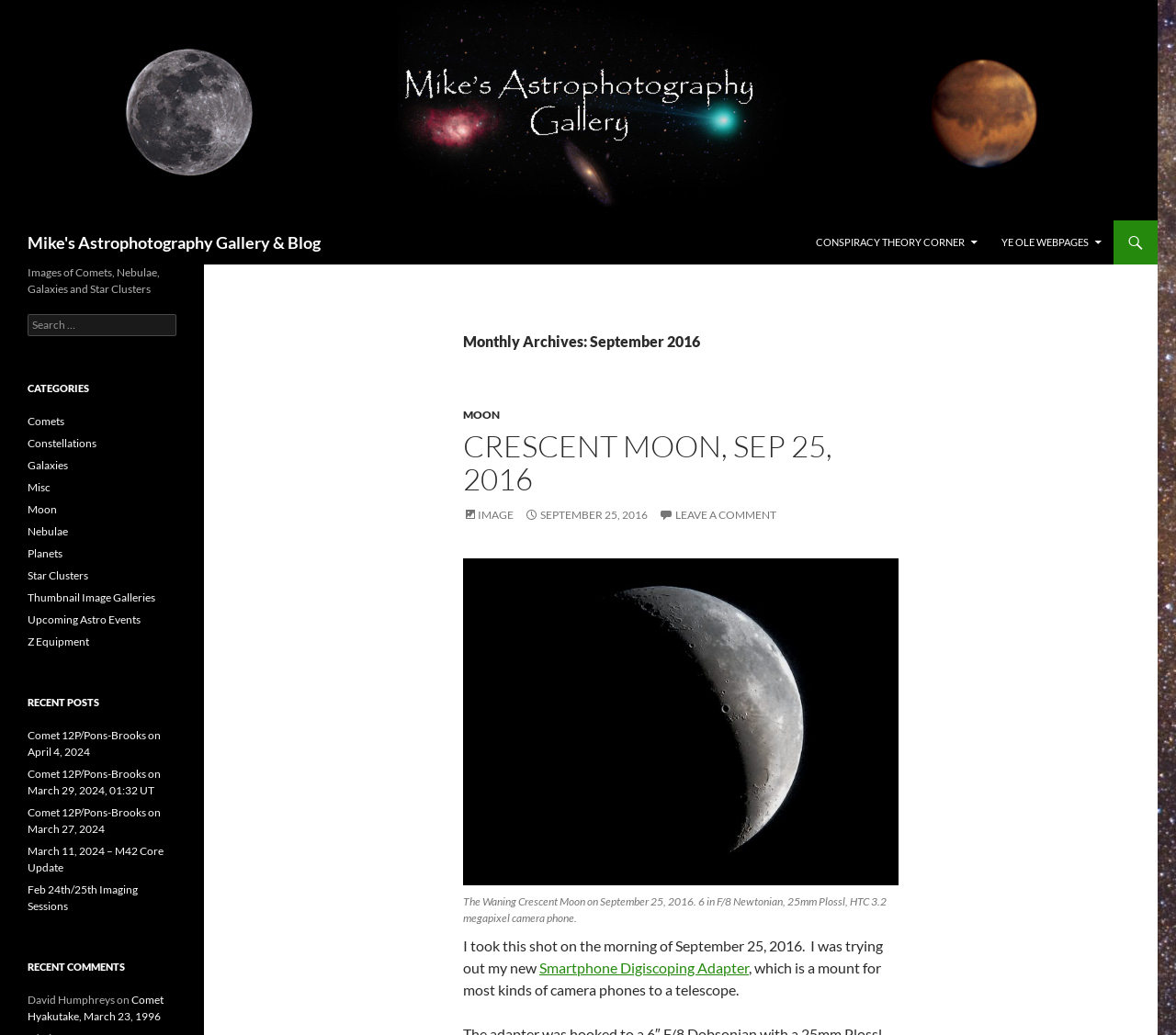Please identify the bounding box coordinates of the area I need to click to accomplish the following instruction: "Leave a comment".

[0.56, 0.491, 0.66, 0.504]